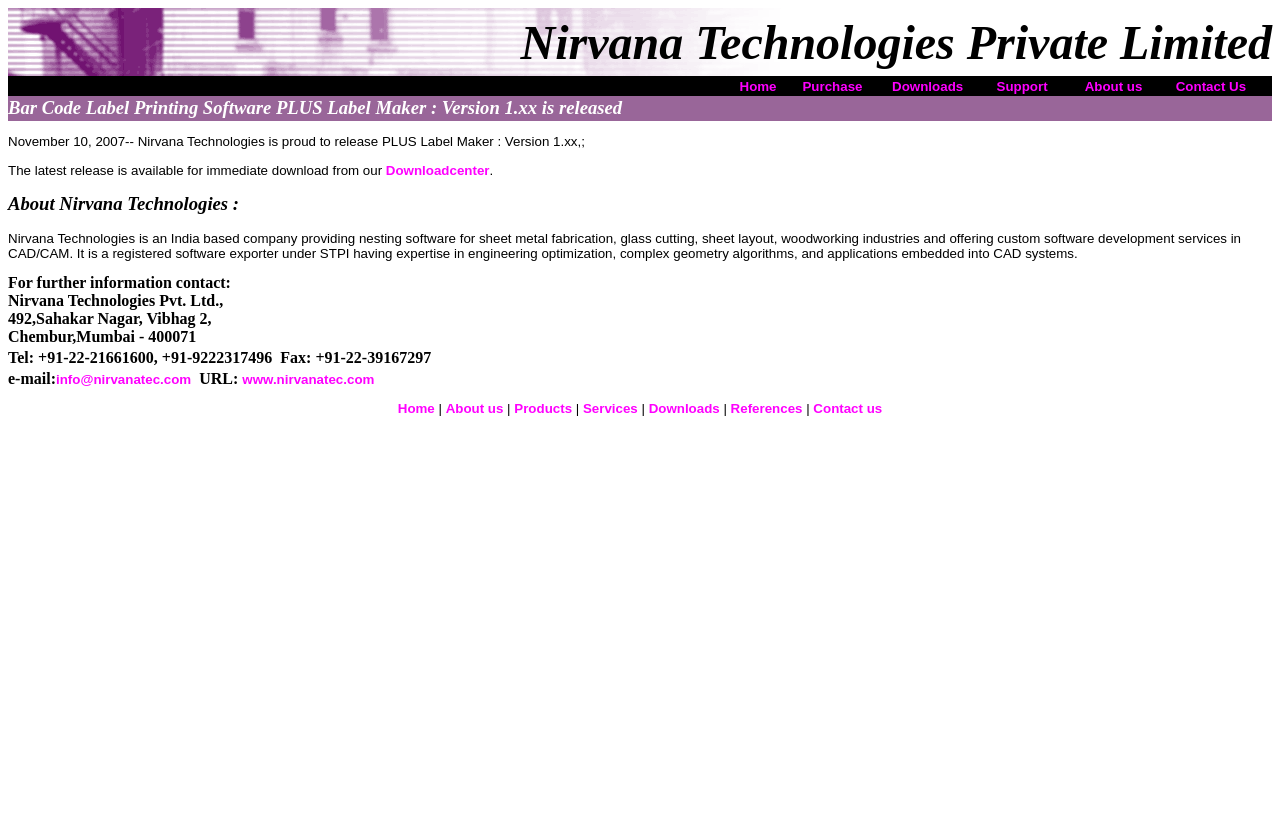Given the description of a UI element: "References", identify the bounding box coordinates of the matching element in the webpage screenshot.

[0.571, 0.49, 0.63, 0.508]